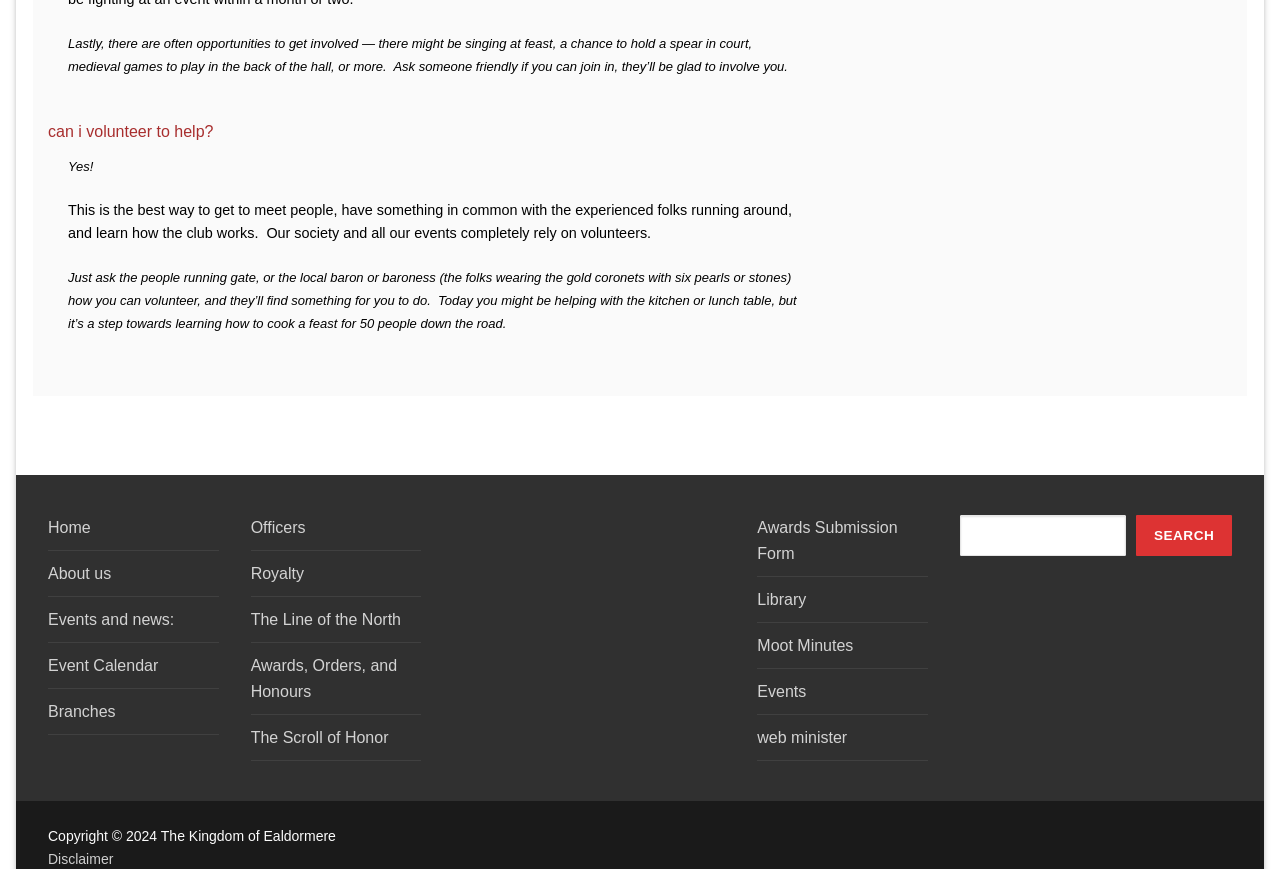Find the bounding box of the web element that fits this description: "Awards Submission Form".

[0.592, 0.592, 0.725, 0.664]